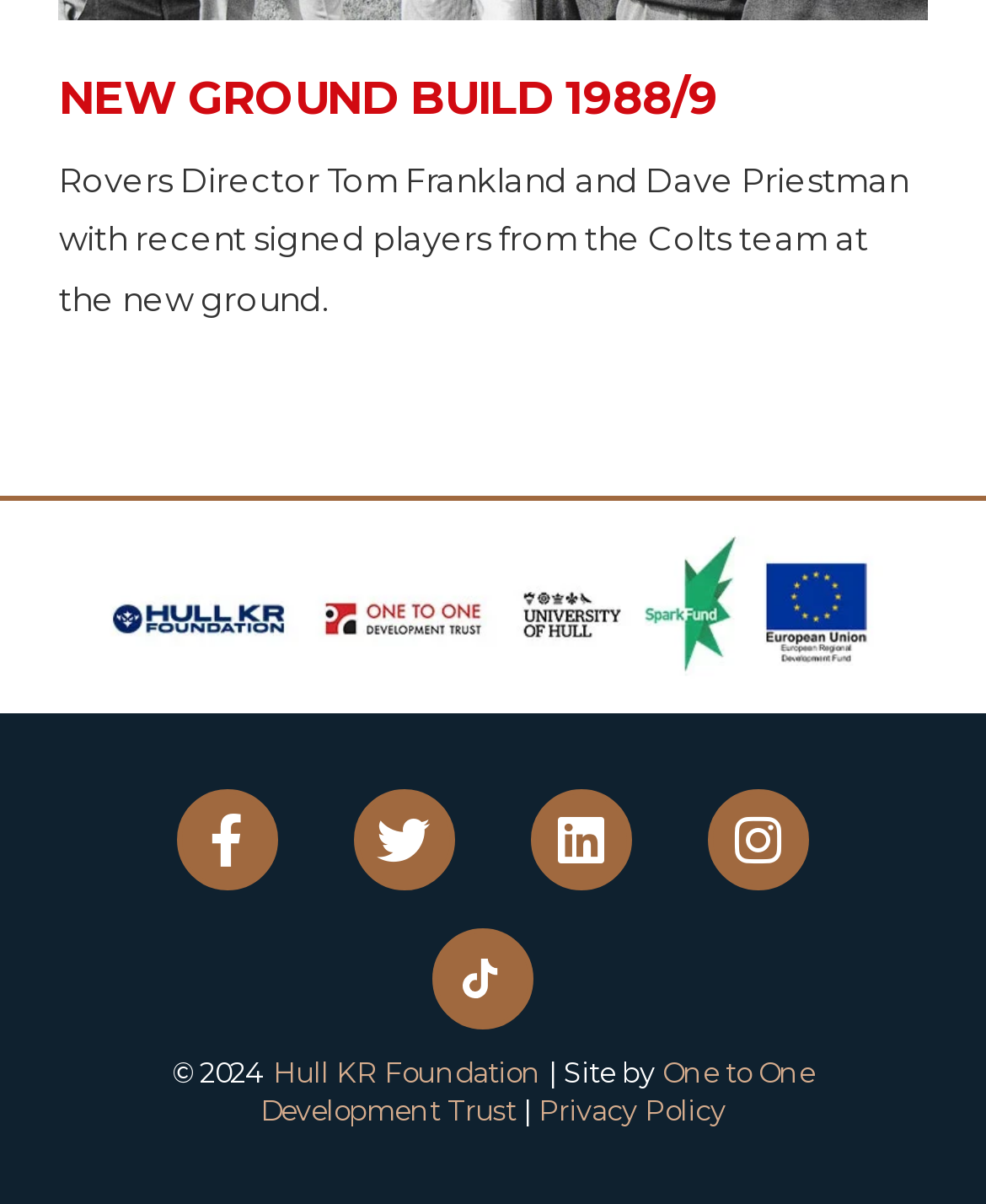What is the year mentioned in the copyright section?
Answer the question with a single word or phrase, referring to the image.

2024